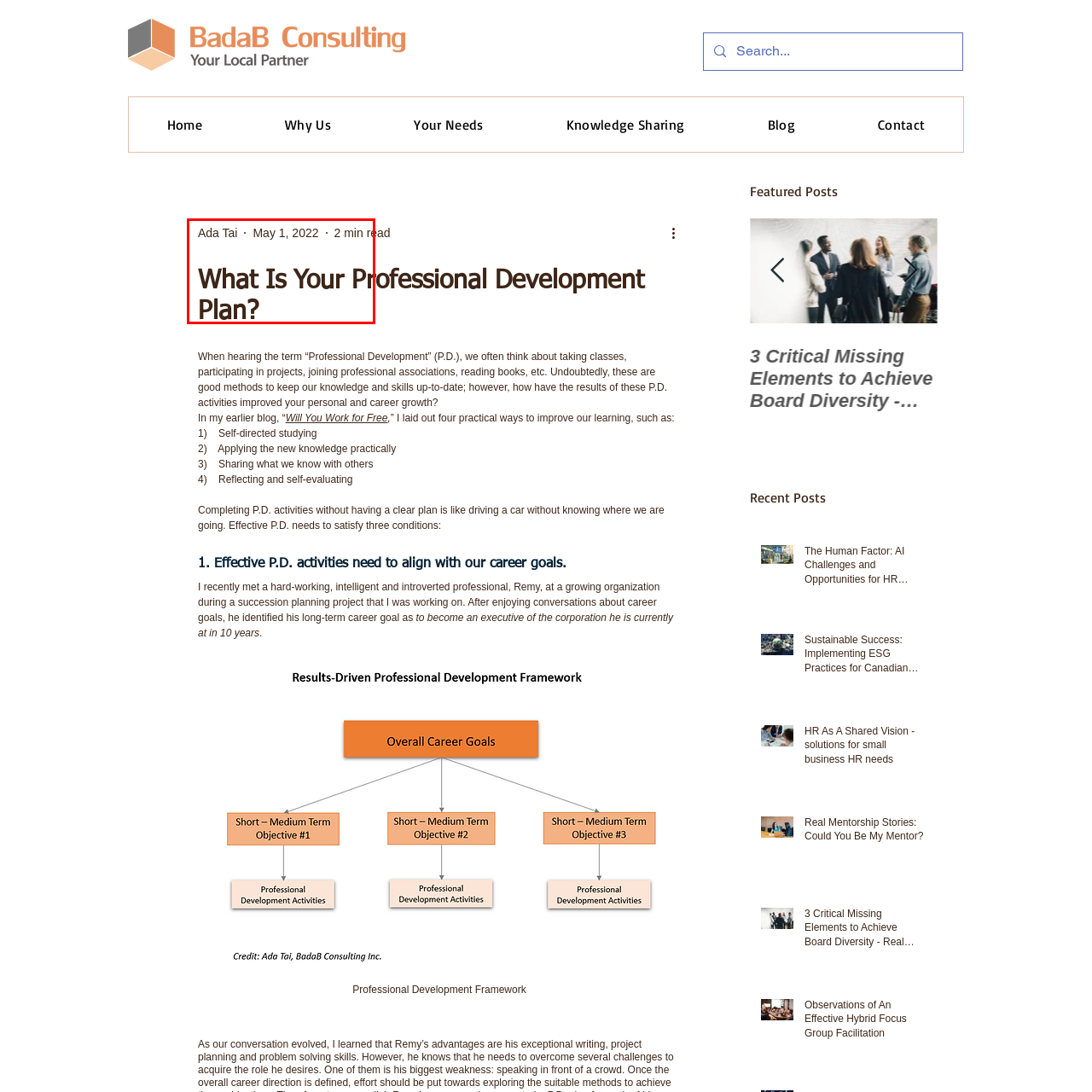Describe all the elements and activities occurring in the red-outlined area of the image extensively.

The image features the title of a blog post: "What Is Your Professional Development Plan?" The post is authored by Ada Tai and was published on May 1, 2022. Accompanying the title is a brief note indicating that the reading time for the article is approximately two minutes. The design reflects a professional tone, aligning with the blog's focus on personal and career growth strategies. This content invites readers to explore the importance of having a structured professional development plan and its impact on achieving long-term career goals.